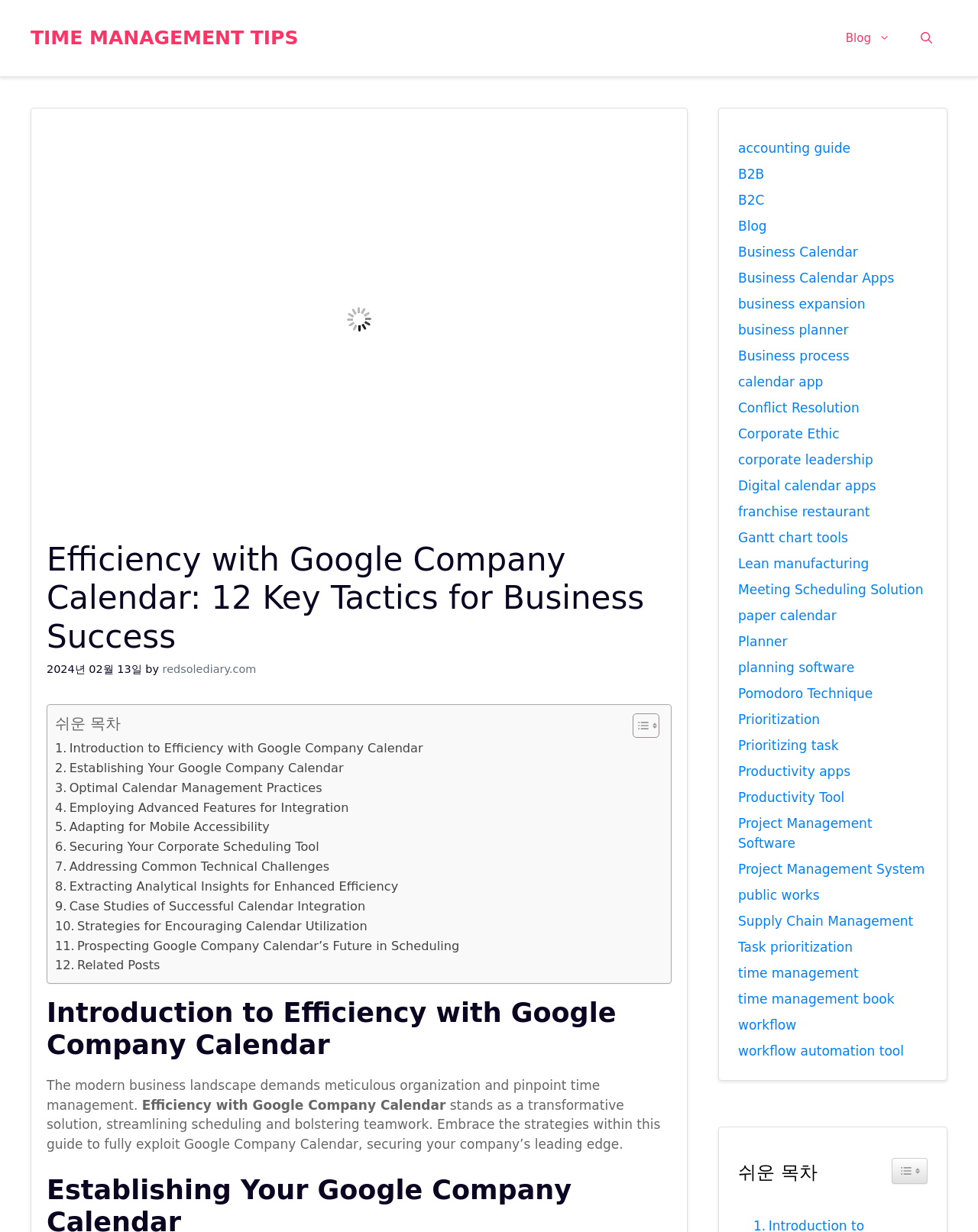From the element description Blog, predict the bounding box coordinates of the UI element. The coordinates must be specified in the format (top-left x, top-left y, bottom-right x, bottom-right y) and should be within the 0 to 1 range.

[0.849, 0.012, 0.926, 0.05]